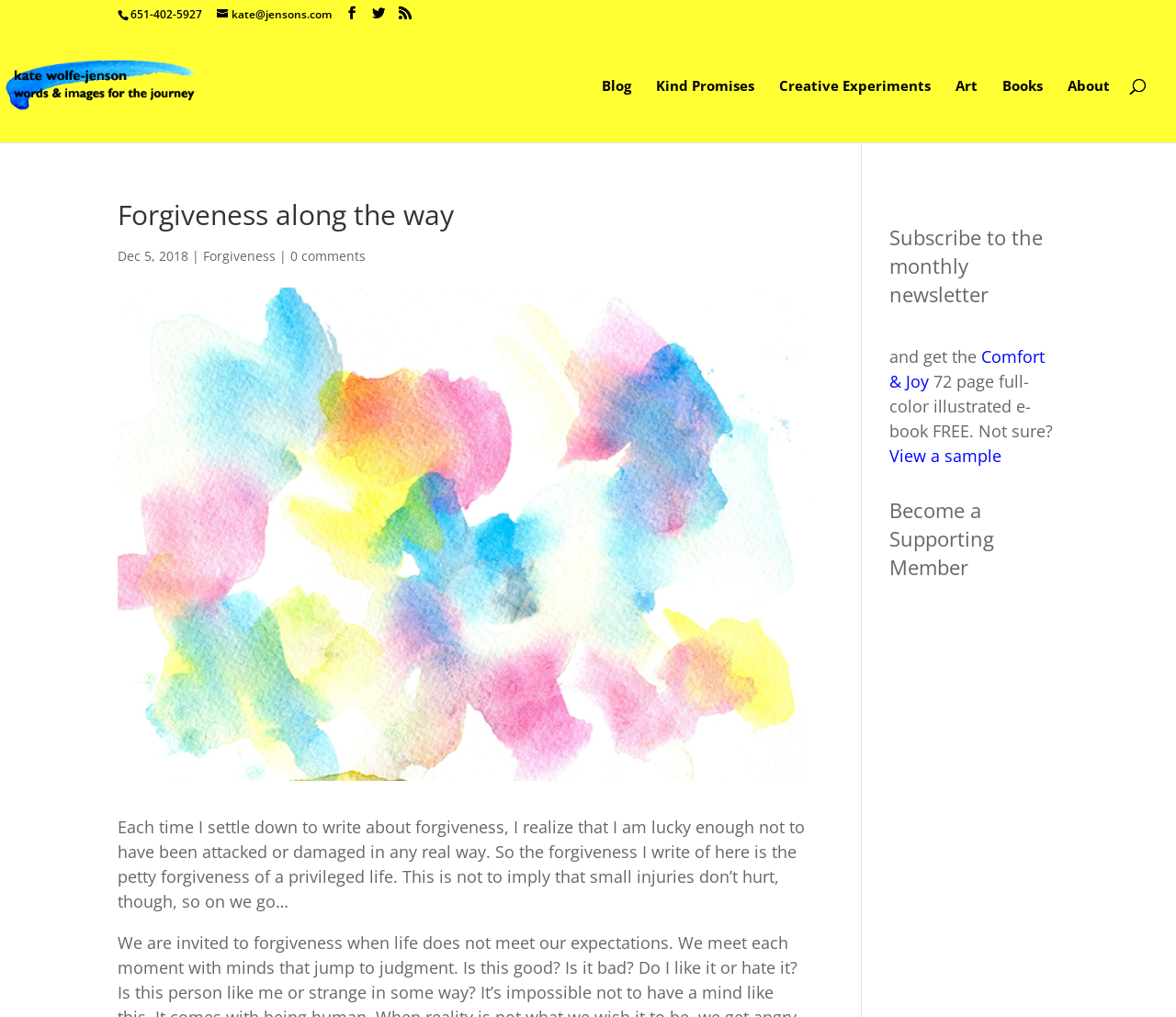Locate the UI element described by Books in the provided webpage screenshot. Return the bounding box coordinates in the format (top-left x, top-left y, bottom-right x, bottom-right y), ensuring all values are between 0 and 1.

[0.852, 0.078, 0.887, 0.14]